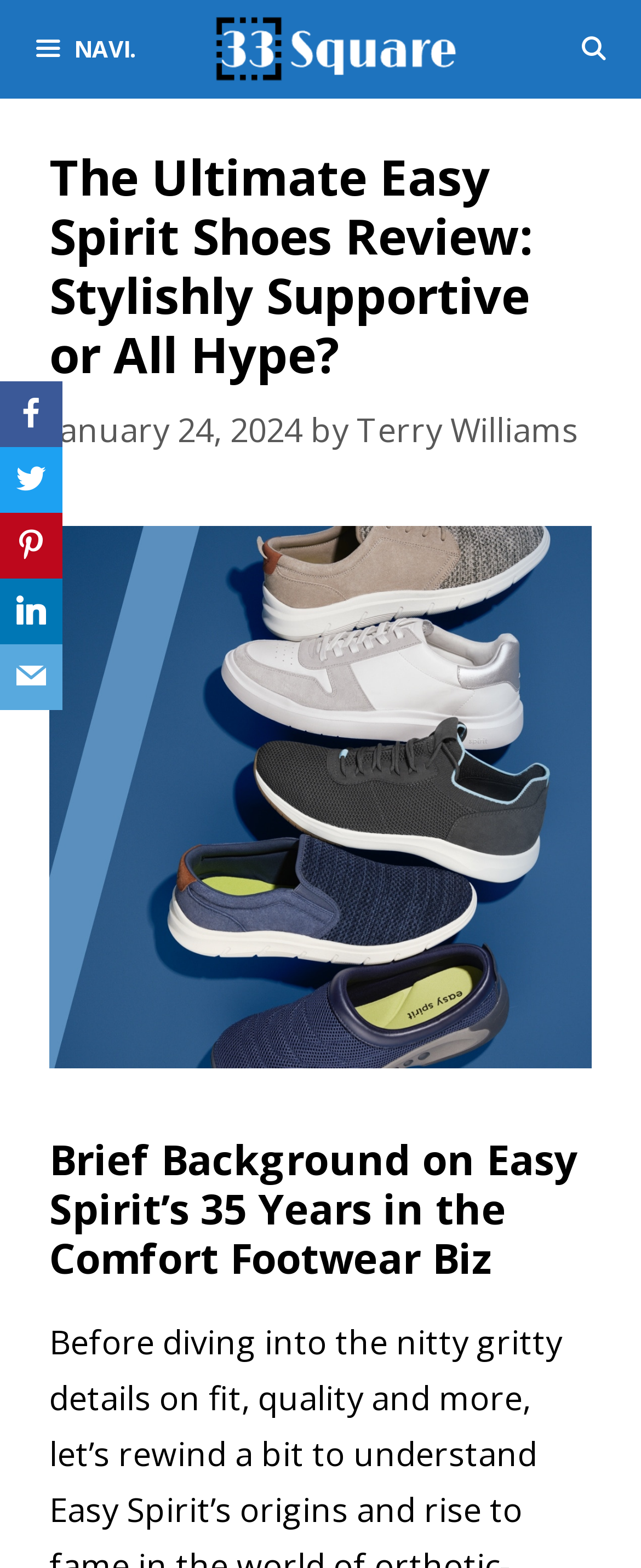Please locate the clickable area by providing the bounding box coordinates to follow this instruction: "Share on Facebook".

[0.0, 0.243, 0.097, 0.285]